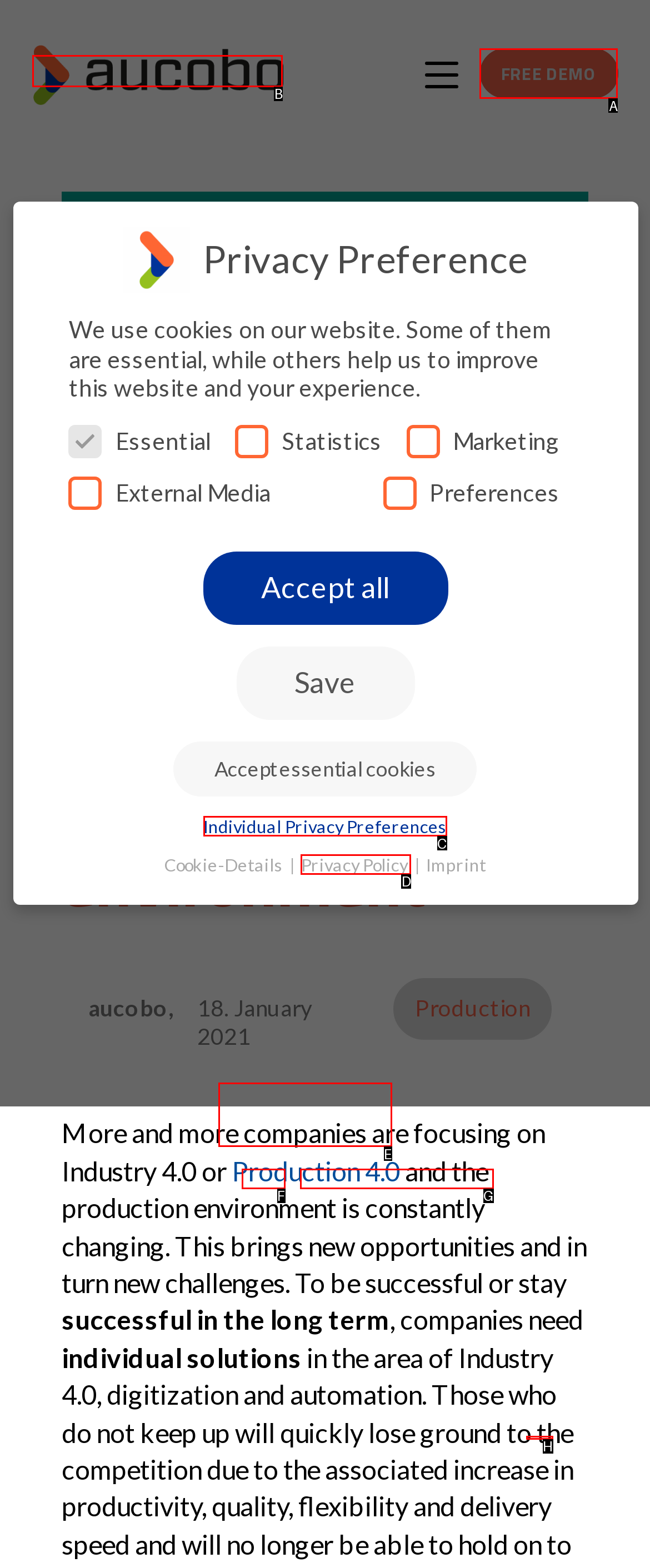Identify the correct option to click in order to complete this task: Click the 'FREE DEMO' link
Answer with the letter of the chosen option directly.

A